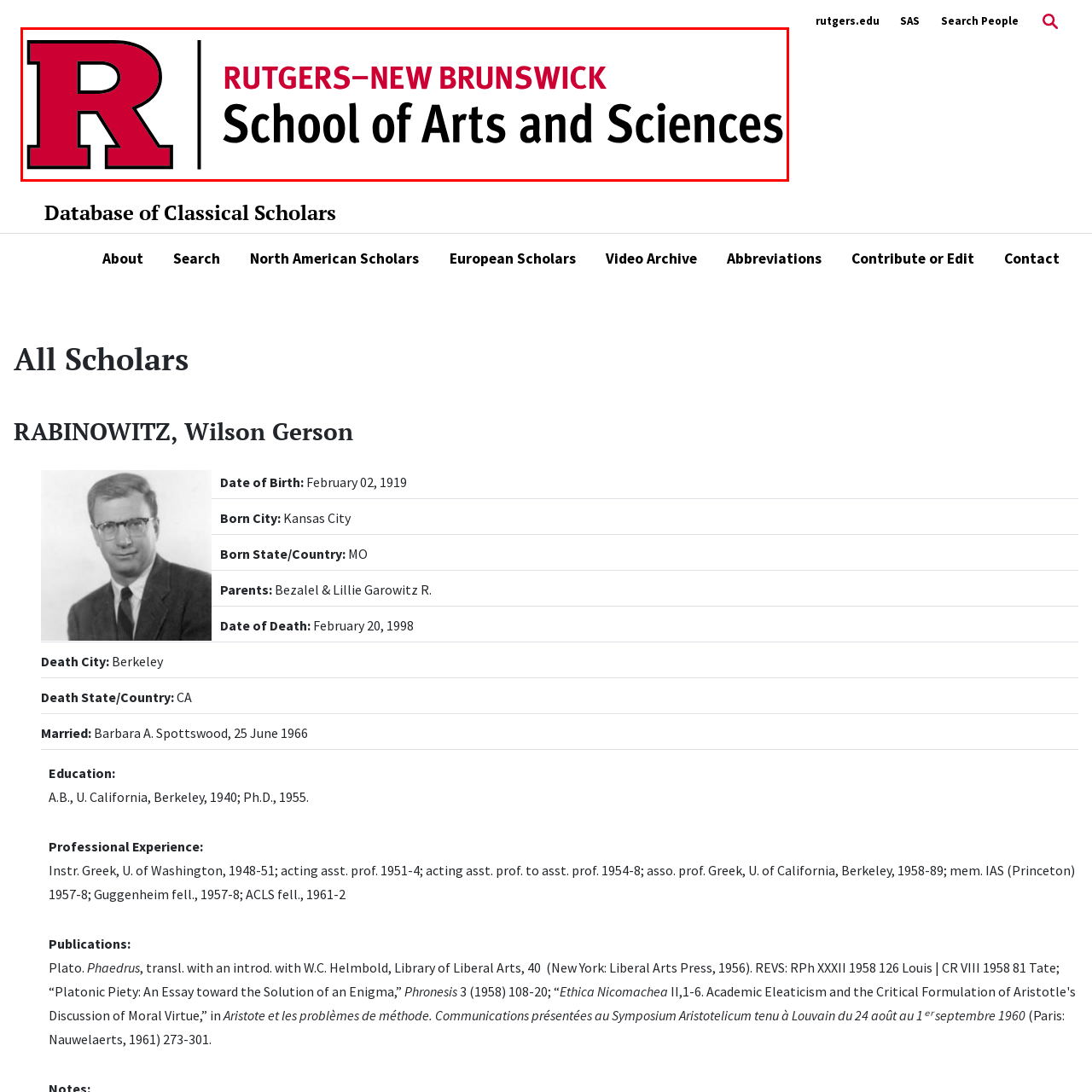Describe meticulously the scene encapsulated by the red boundary in the image.

This image features the logo of Rutgers University, specifically highlighting the Rutgers–New Brunswick School of Arts and Sciences. The design prominently showcases the bold letter "R" in a striking red color, accompanied by the university's name and the designation of the school in sleek, modern typography. The juxtaposition of the traditional “R” emblem with the contemporary font embodies the institution's commitment to blending rich history with forward-thinking educational principles. This logo serves as a recognizable symbol of the academic excellence and diverse opportunities offered by Rutgers University.